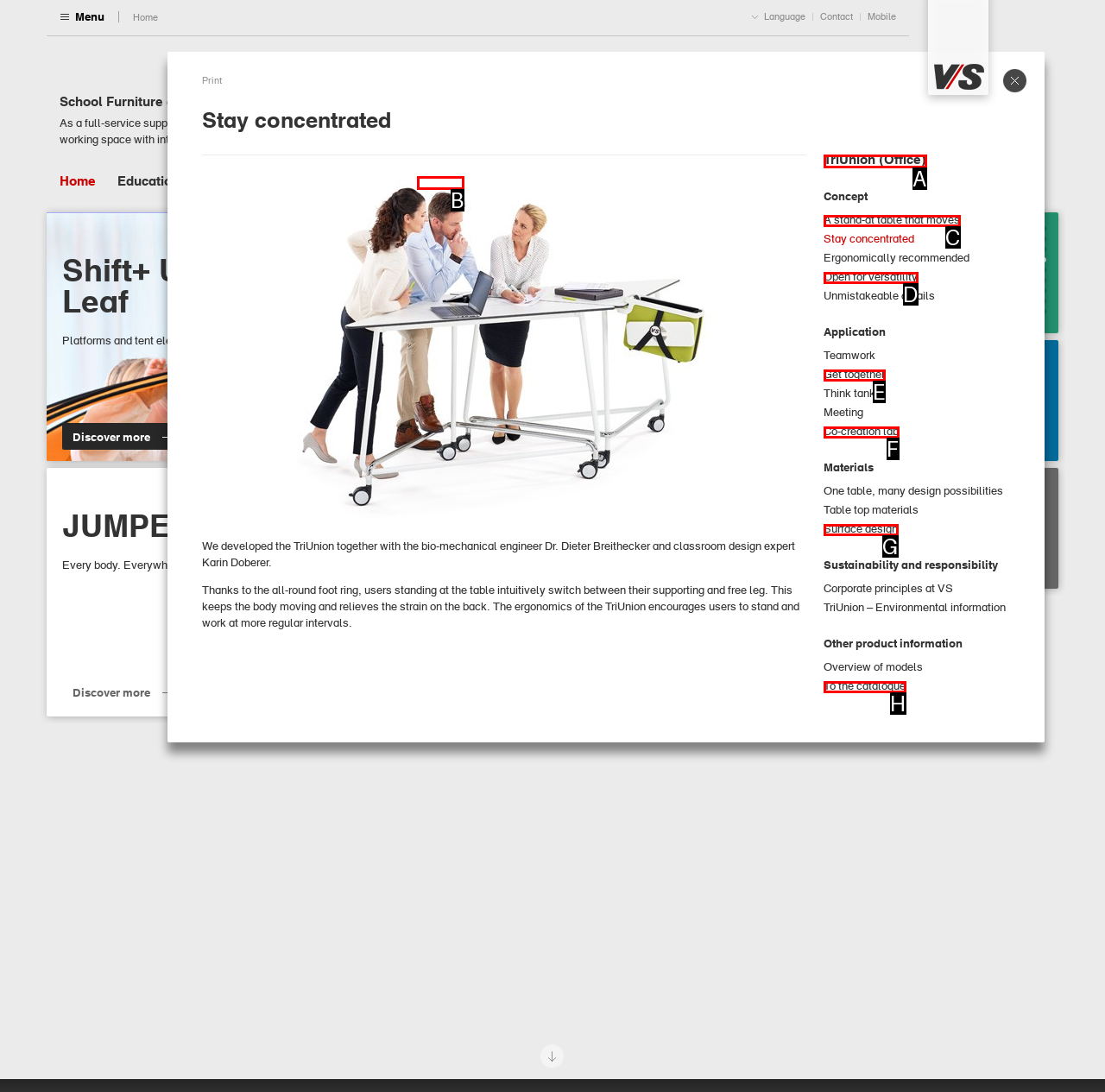From the given choices, indicate the option that best matches: TriUnion (Office)
State the letter of the chosen option directly.

A